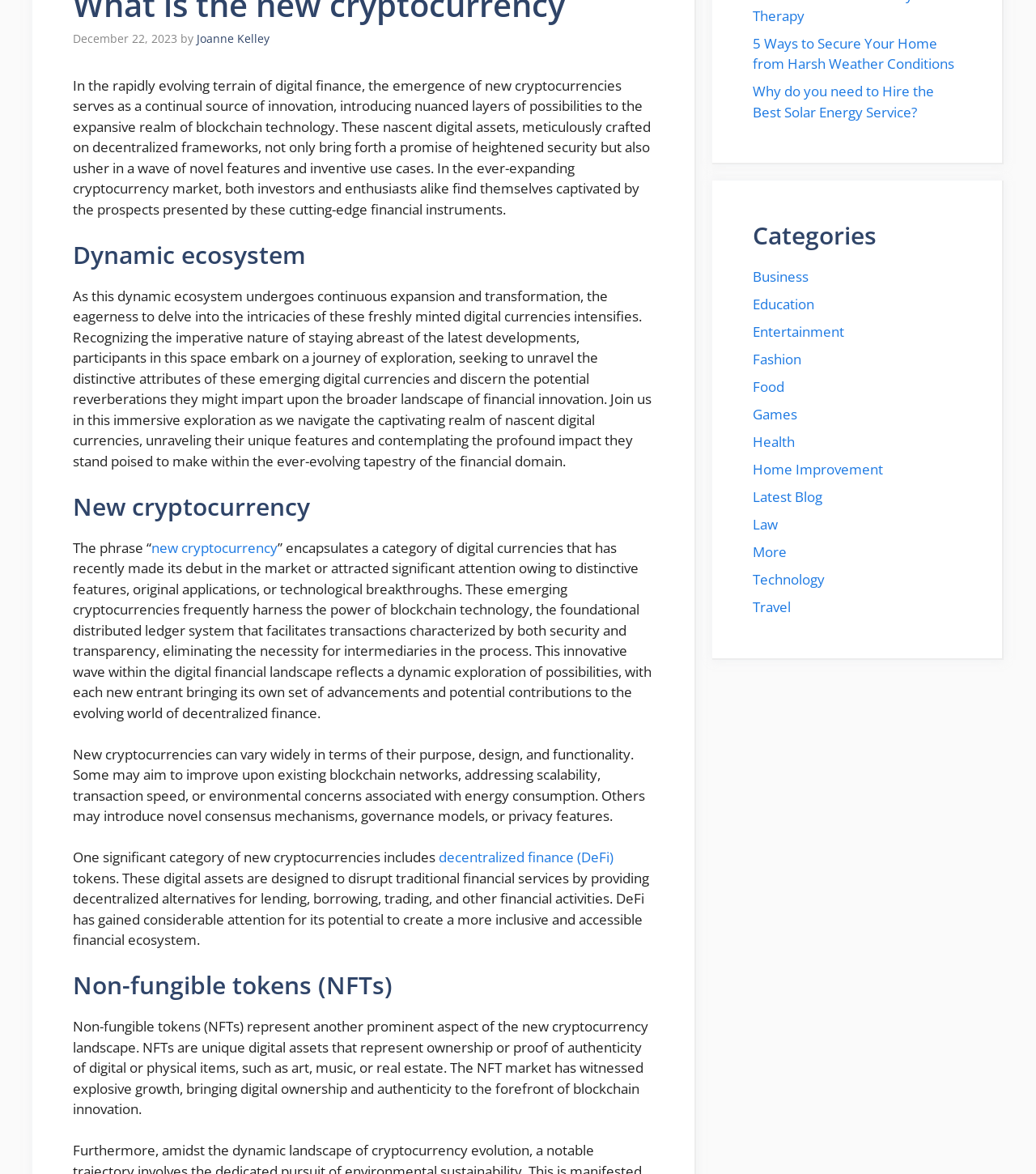Identify the bounding box of the UI element that matches this description: "Games".

[0.727, 0.345, 0.77, 0.361]